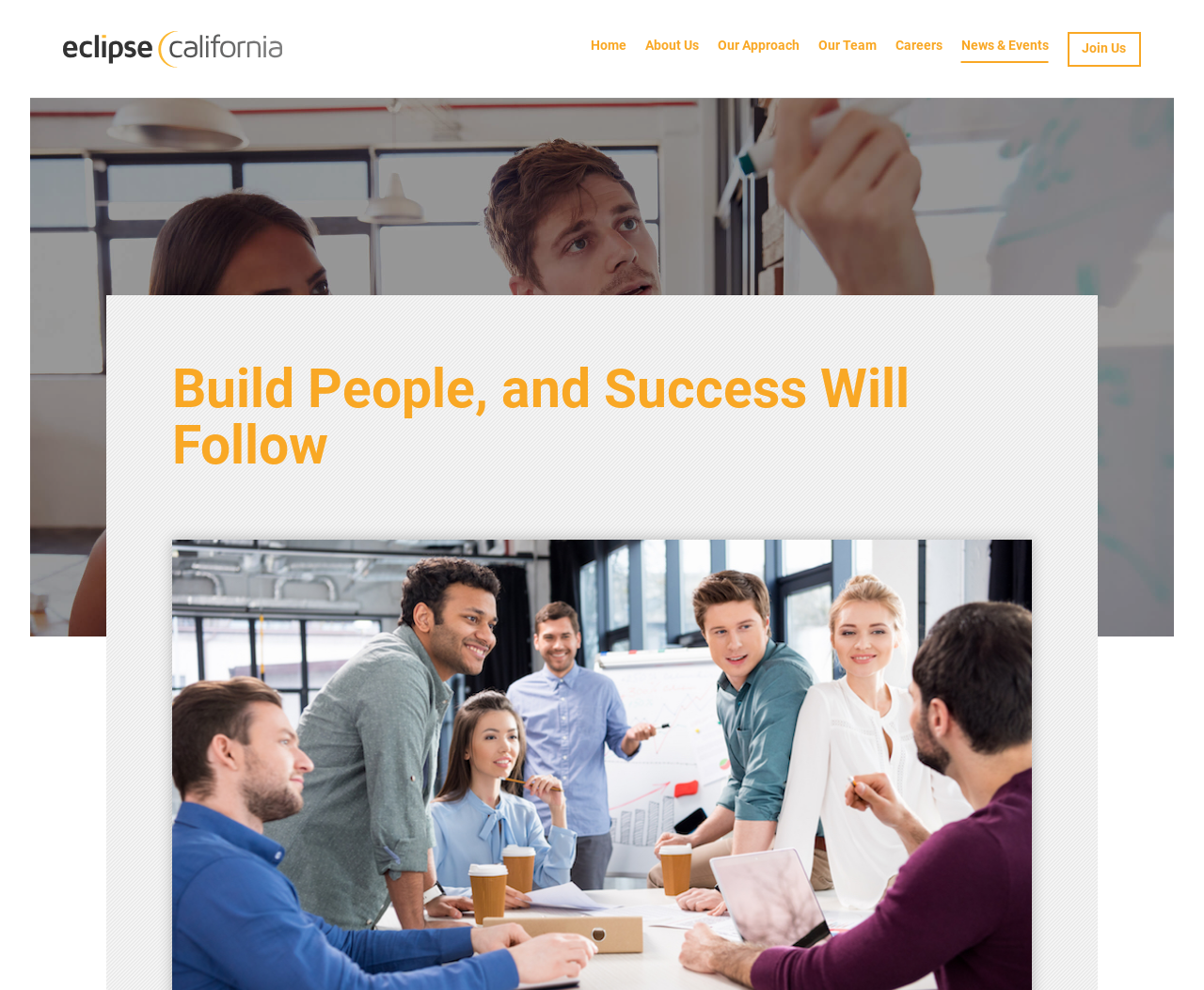What is the logo of the company?
Look at the screenshot and respond with a single word or phrase.

Eclipse California Logo